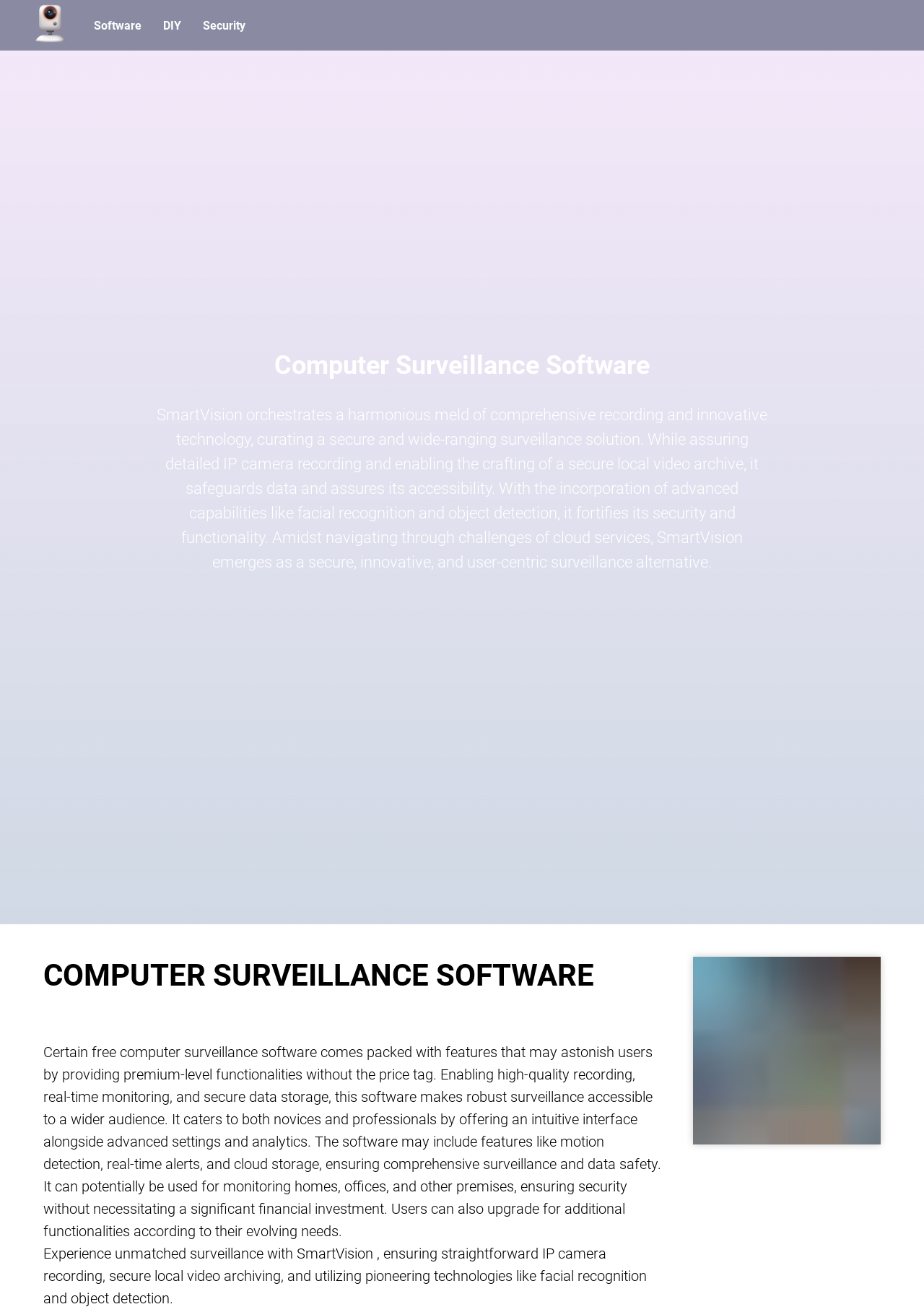Write a detailed summary of the webpage, including text, images, and layout.

The webpage is about computer surveillance software, specifically SmartVision. At the top, there is a logo "Rixato" with an image, followed by three buttons: "Software", "DIY", and "Security". 

Below the buttons, there is a large image taking up most of the screen, labeled "Time-lapse Surveillance". 

Underneath the image, there is a section with a heading "Computer Surveillance Software" in a larger font. Below the heading, there are two paragraphs of text. The first paragraph describes the features and benefits of SmartVision, including comprehensive recording, innovative technology, and secure data storage. The second paragraph highlights the advantages of using SmartVision, such as straightforward IP camera recording, secure local video archiving, and advanced technologies like facial recognition and object detection.

To the right of the paragraphs, there is a smaller image labeled "Video Surveillance".